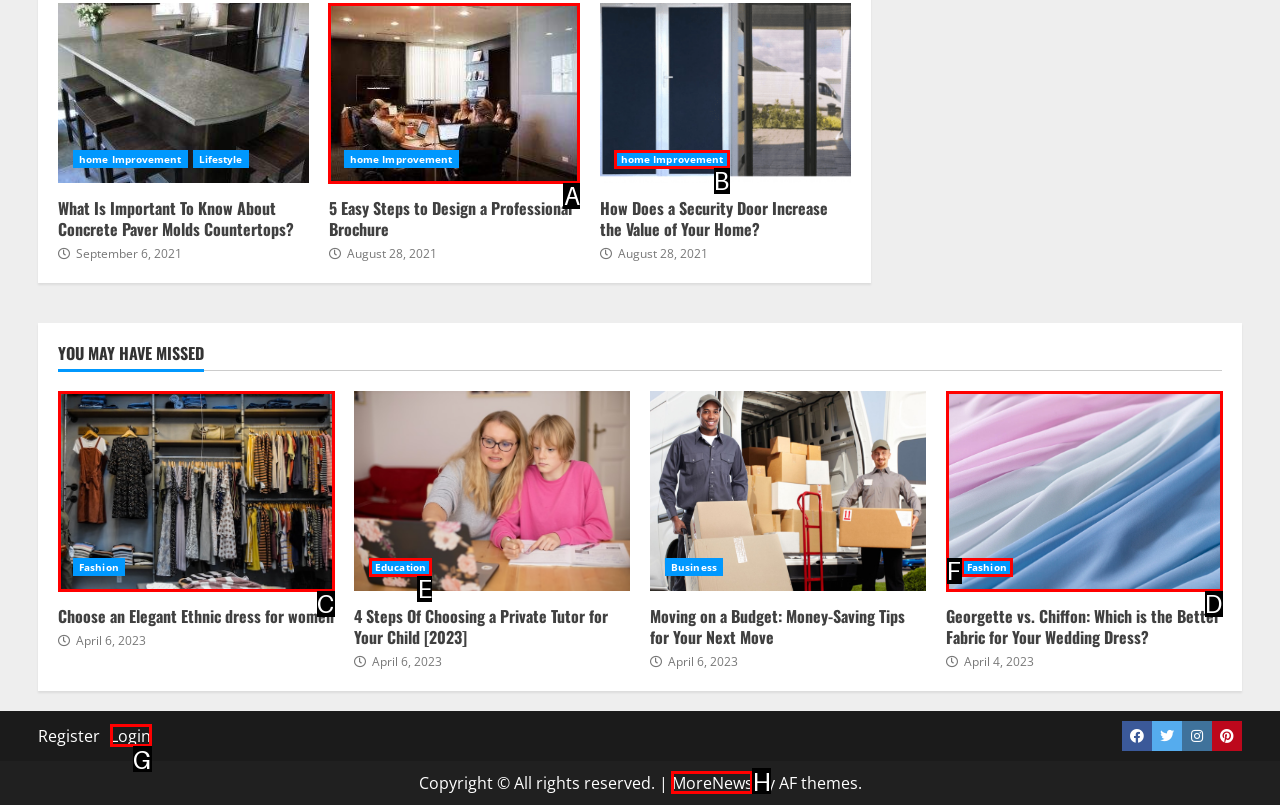Select the HTML element that matches the description: home Improvement. Provide the letter of the chosen option as your answer.

B